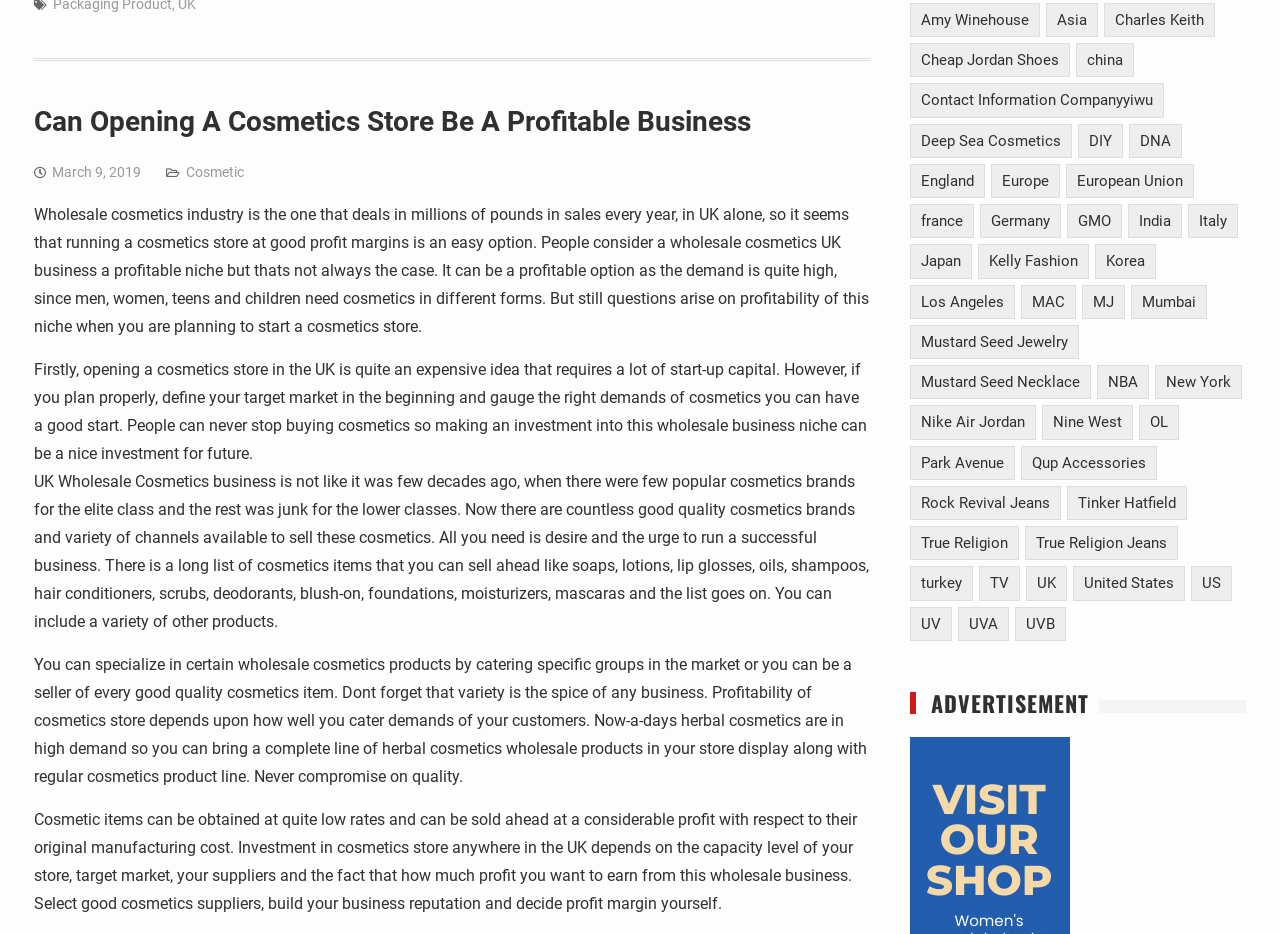Find the bounding box of the UI element described as follows: "Nike Air Jordan".

[0.711, 0.434, 0.81, 0.471]